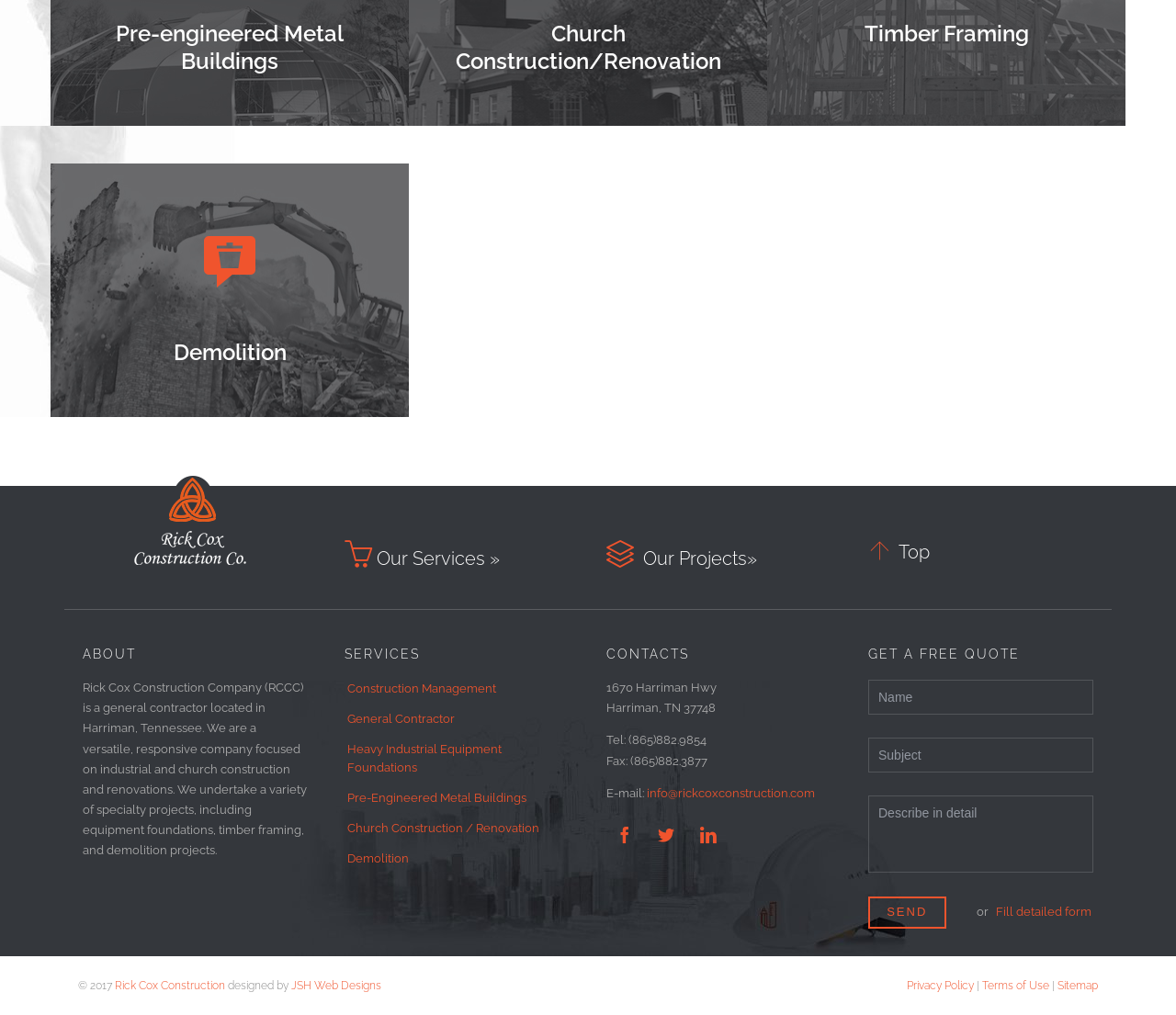Locate the bounding box coordinates of the area where you should click to accomplish the instruction: "Click on the 'SEND' button".

[0.738, 0.883, 0.804, 0.915]